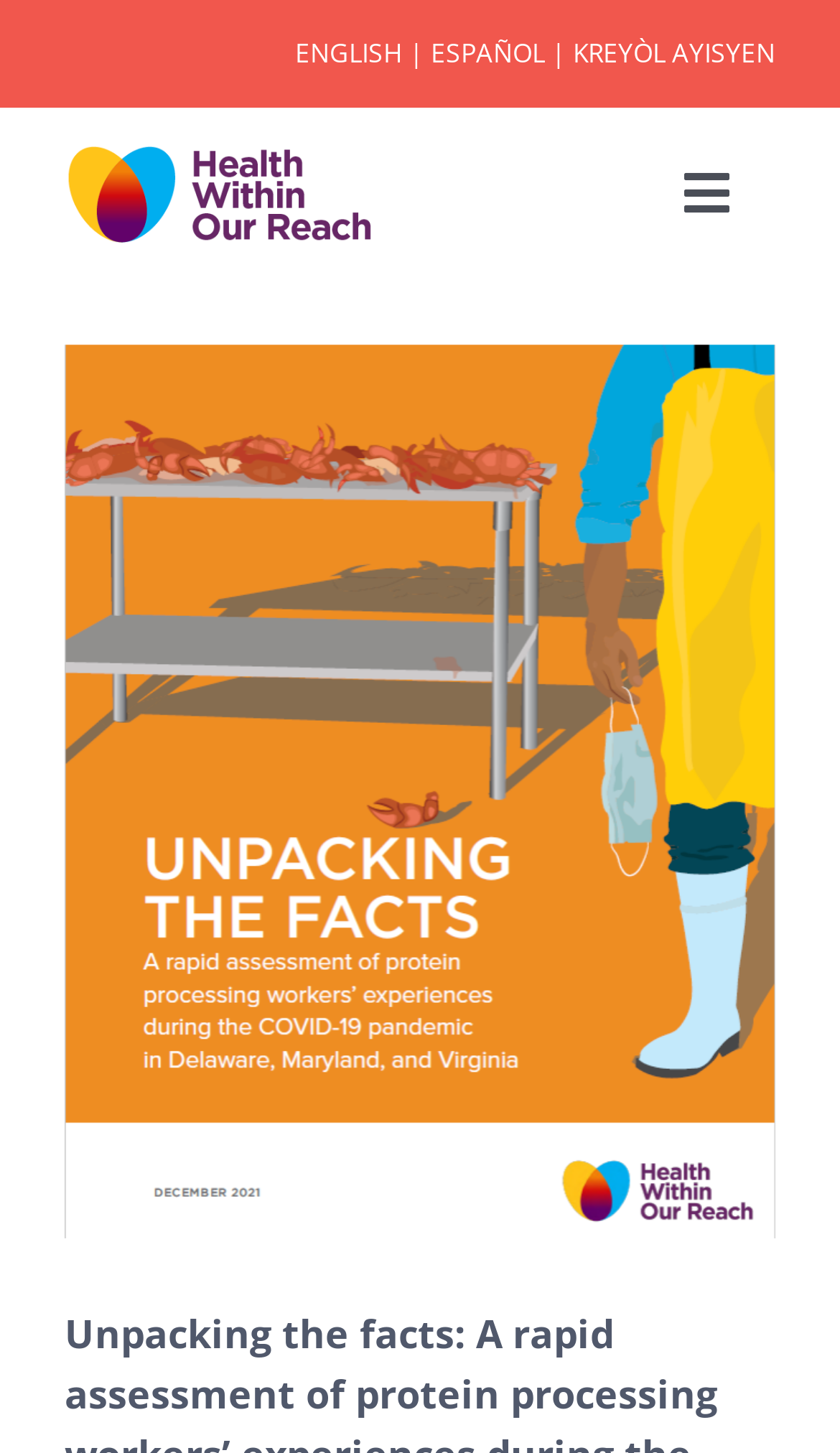How many main menu items are there?
Using the image as a reference, give a one-word or short phrase answer.

6